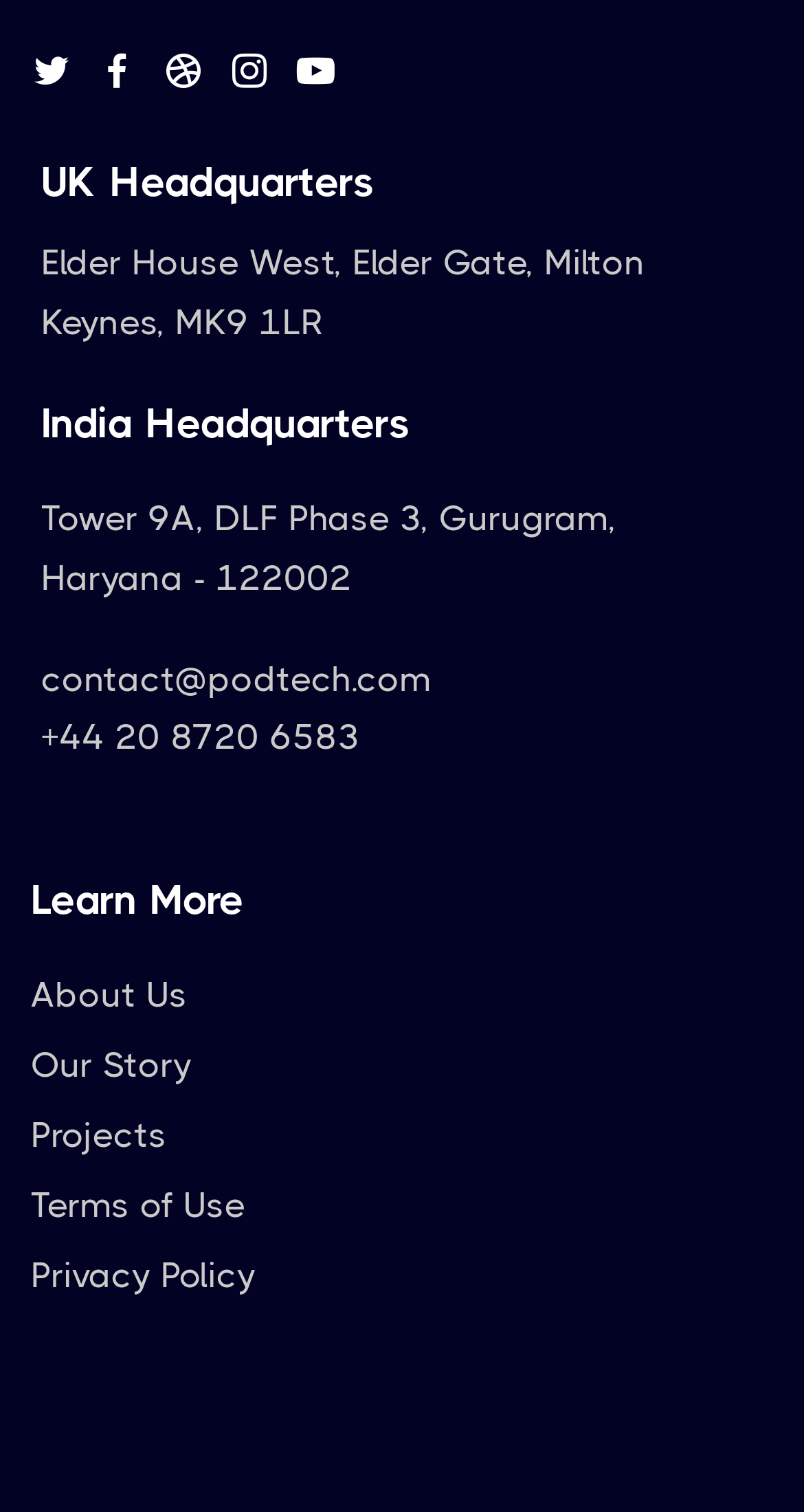Please provide a comprehensive answer to the question below using the information from the image: What is the phone number for contact?

I noticed a link with the phone number '+44 20 8720 6583' below the 'India Headquarters' section, which is likely the contact phone number for the organization.